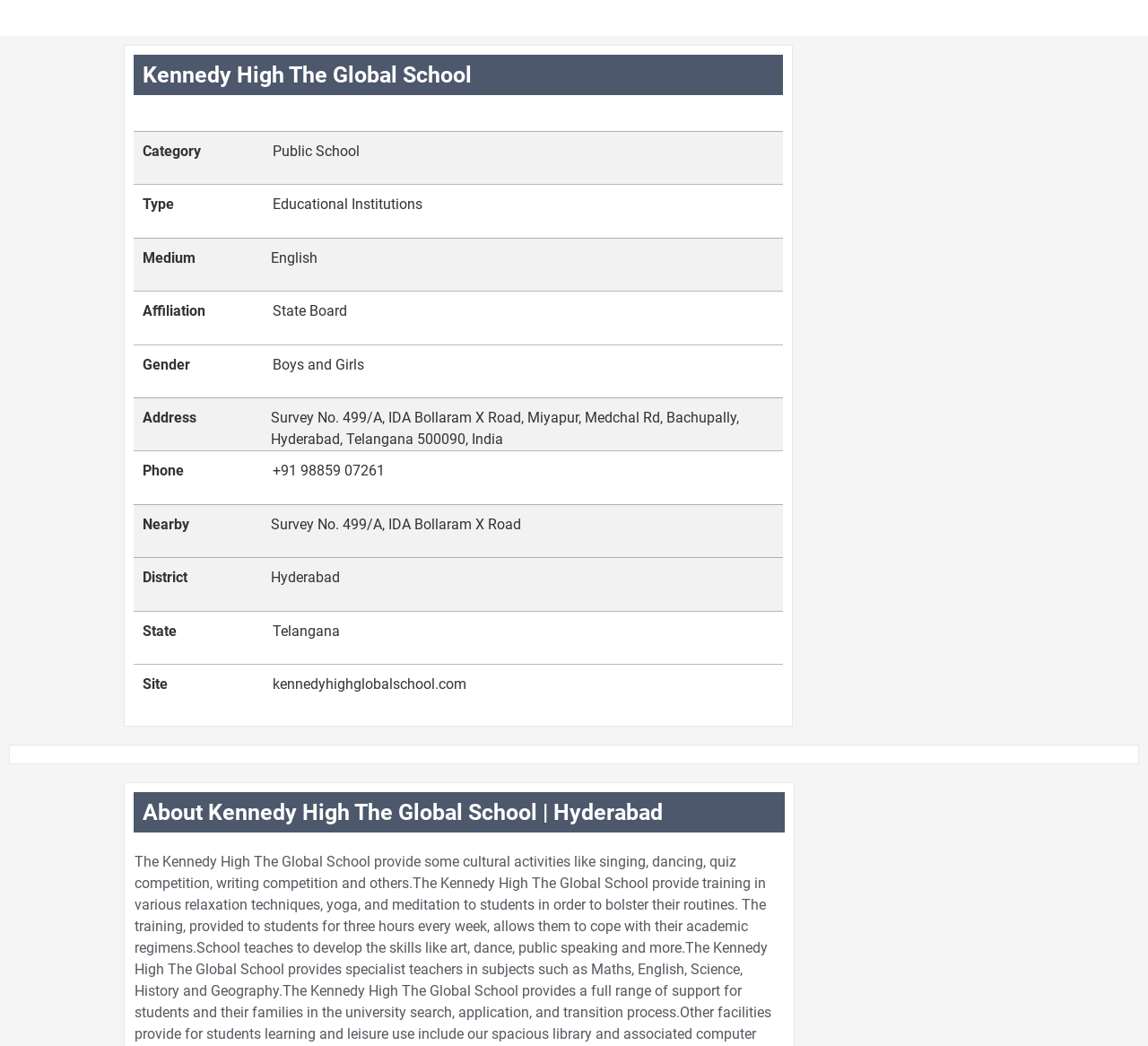What is the medium of instruction at Kennedy High The Global School?
Provide a well-explained and detailed answer to the question.

The webpage provides information about the medium of instruction, which is mentioned as 'English' under the 'Medium' category, indicating that the school teaches in English.